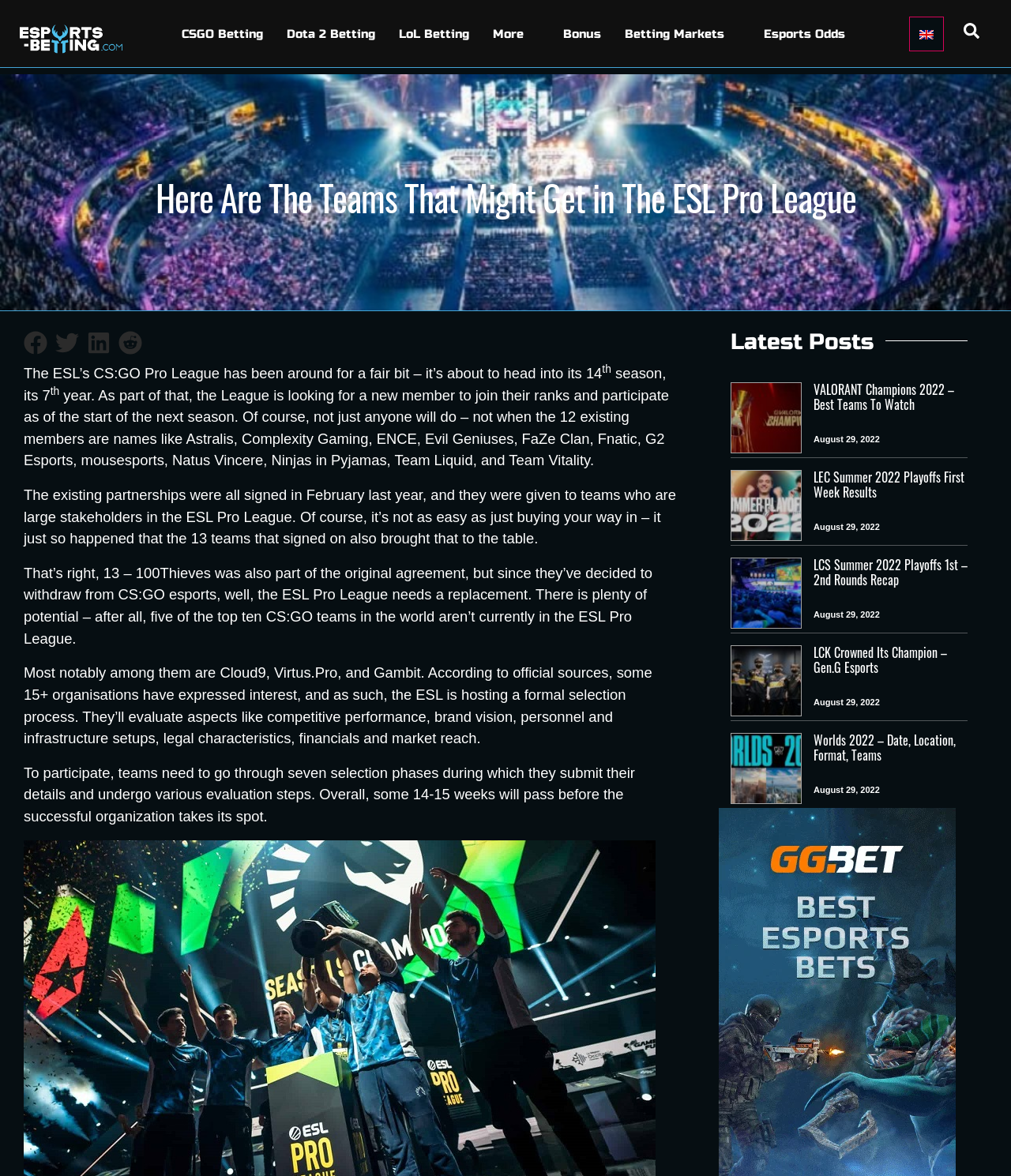Highlight the bounding box coordinates of the region I should click on to meet the following instruction: "Check out LCK Crowned Its Champion – Gen.G Esports".

[0.723, 0.549, 0.957, 0.602]